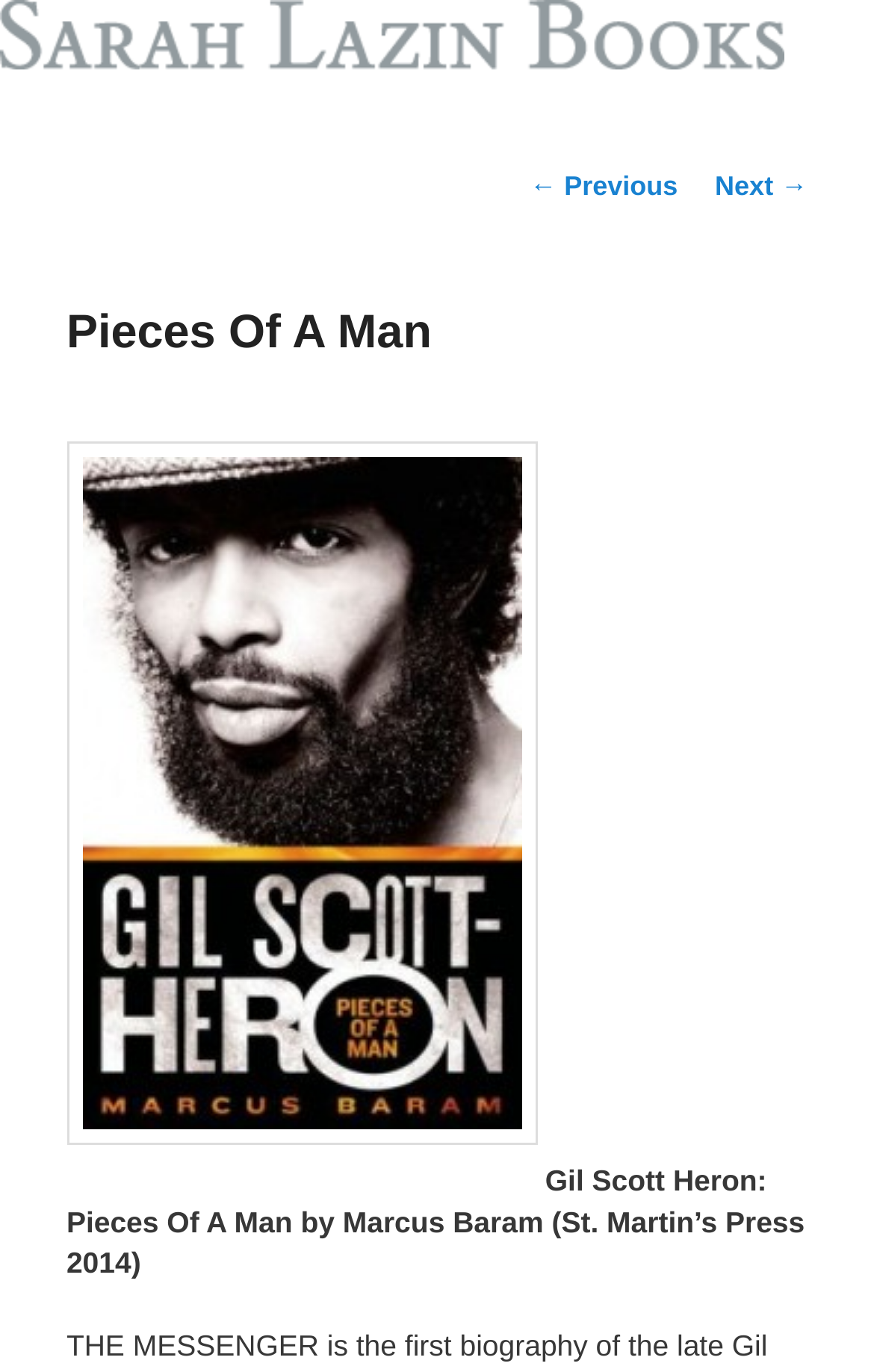Using details from the image, please answer the following question comprehensively:
What is the image description of the book?

I found the answer by looking at the image element with the description 'Marcus_Baram. Gil_Scott_Heron-Pieces-Of-A-Man' which is a child of the link element.